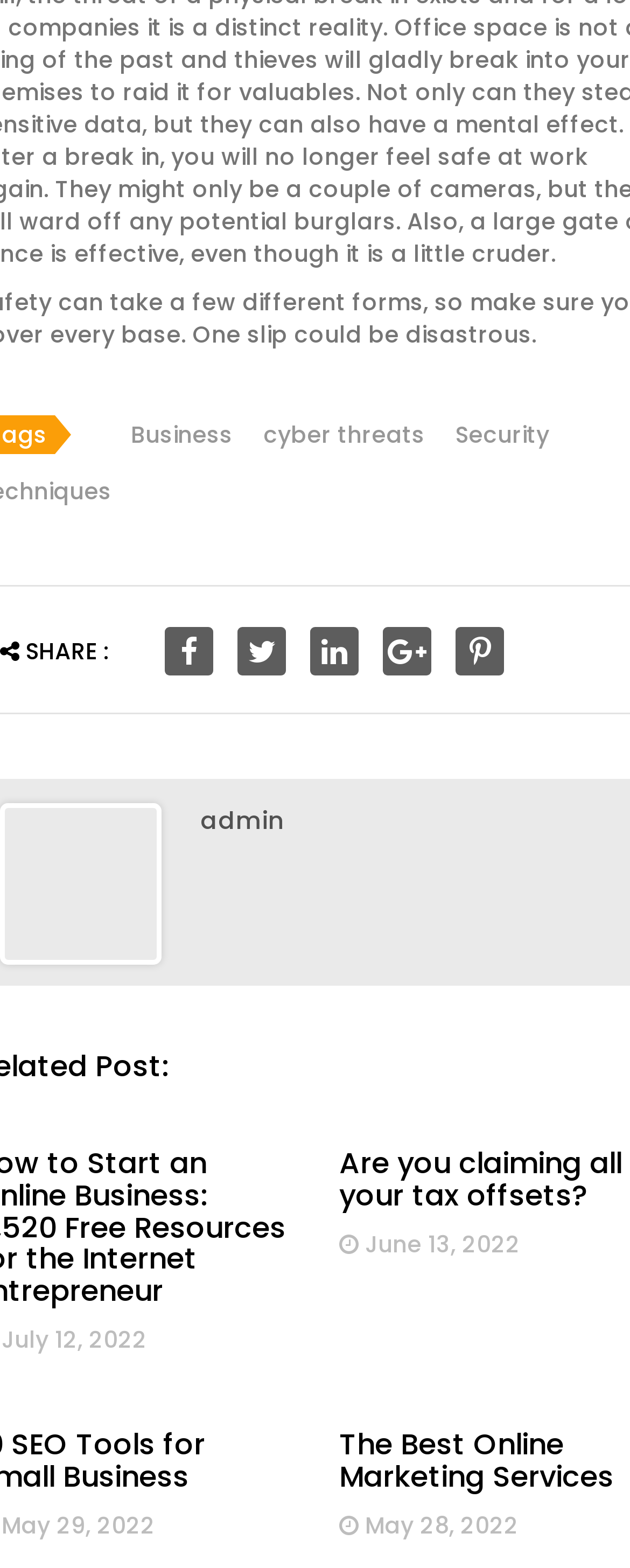What is the date of the latest article?
Based on the screenshot, respond with a single word or phrase.

July 12, 2022